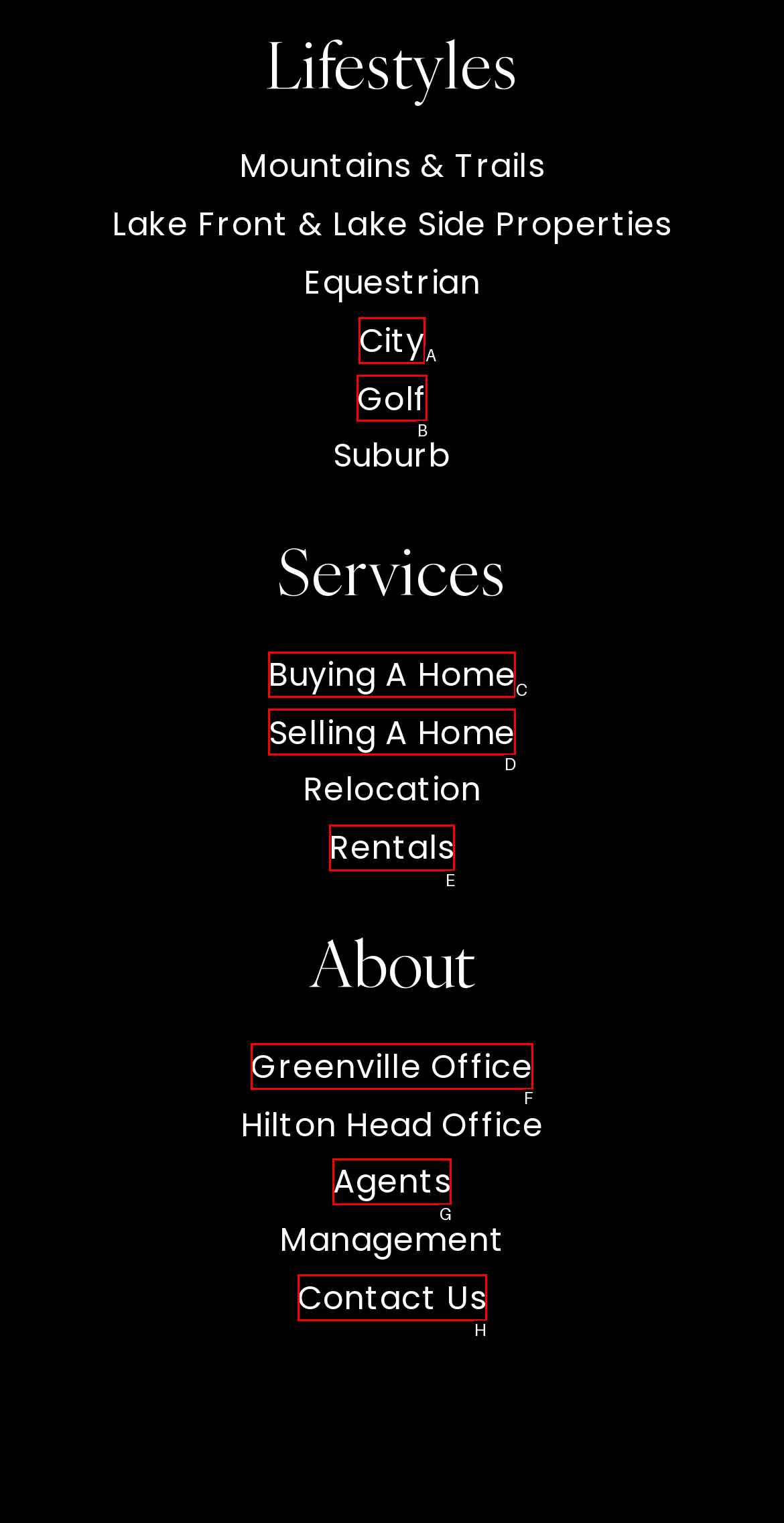Choose the letter of the element that should be clicked to complete the task: Learn about Buying A Home
Answer with the letter from the possible choices.

C